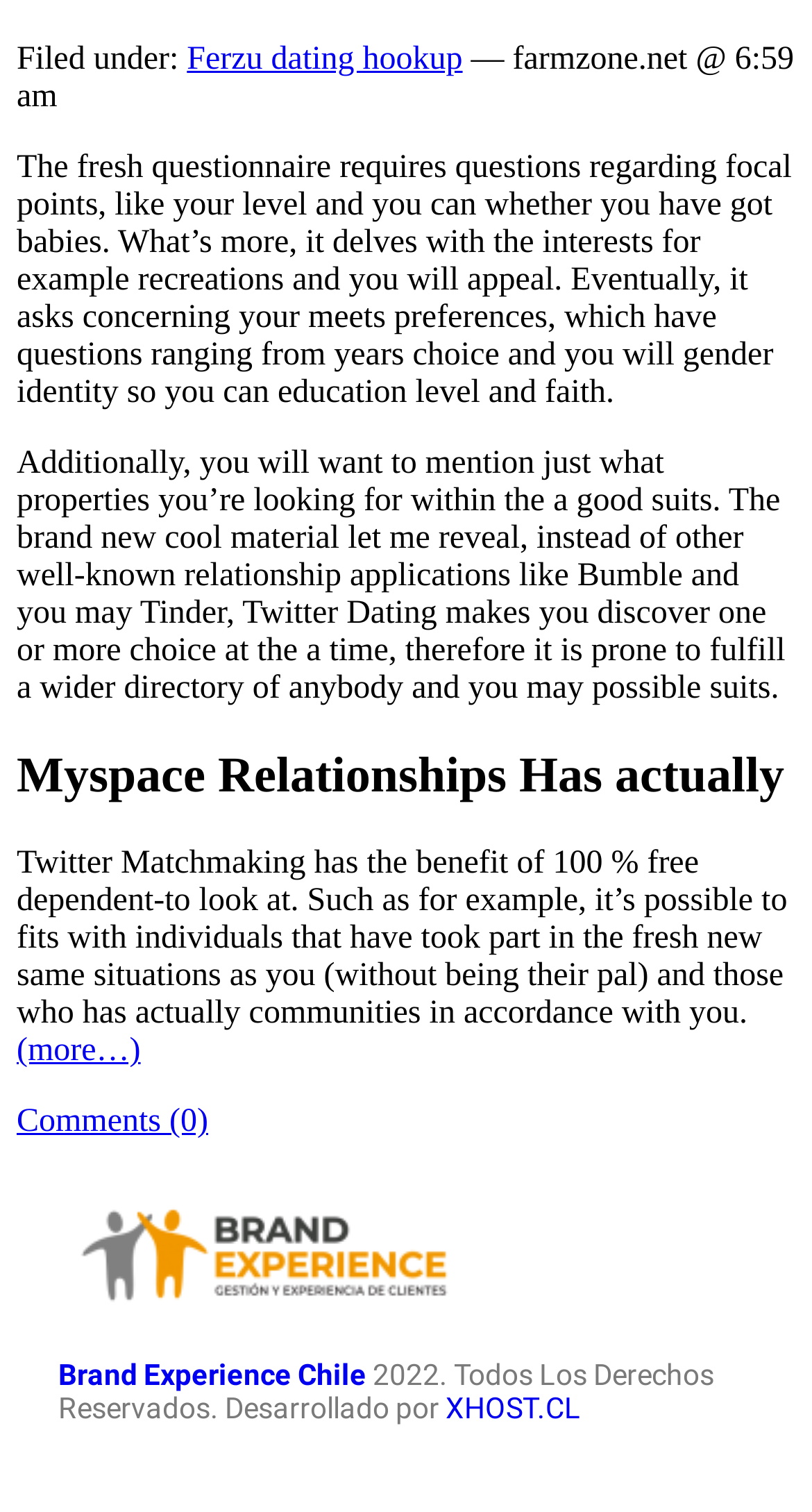Determine the bounding box of the UI element mentioned here: "Products". The coordinates must be in the format [left, top, right, bottom] with values ranging from 0 to 1.

None